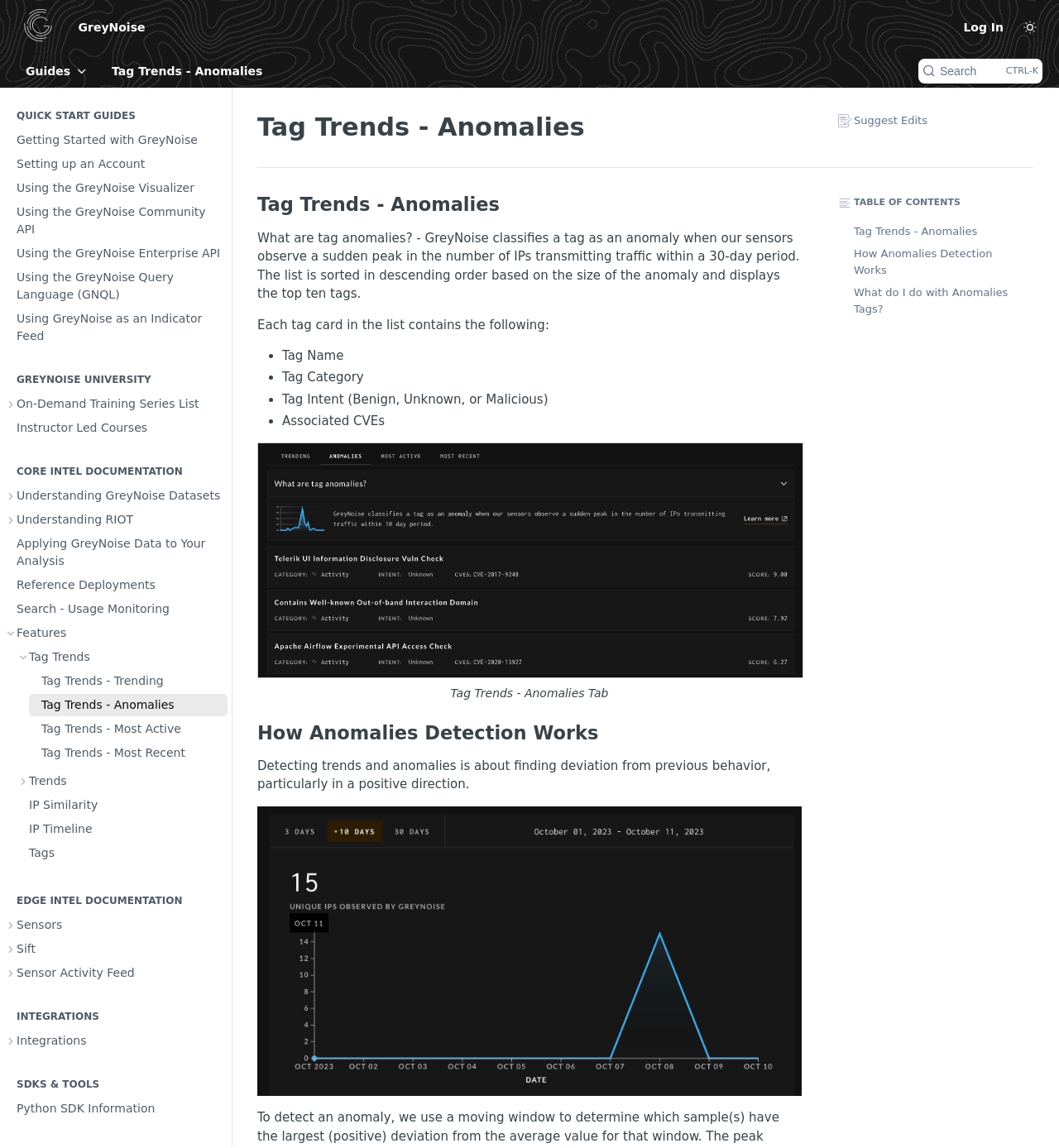Please identify the bounding box coordinates of the element I need to click to follow this instruction: "Follow on Facebook".

None